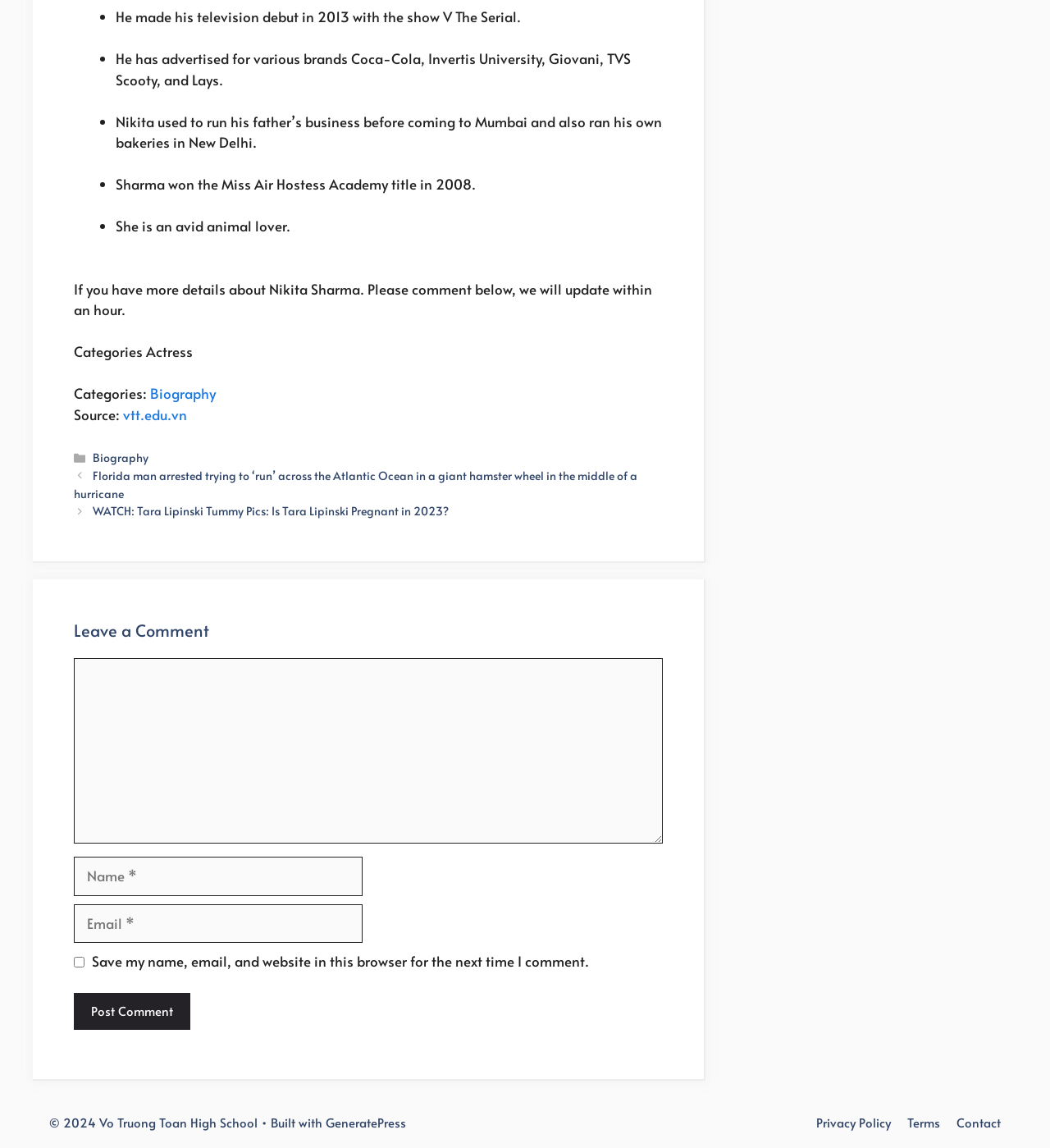What was Nikita Sharma's title in 2008?
Please provide a comprehensive answer based on the contents of the image.

According to the webpage, Nikita Sharma won the title of Miss Air Hostess Academy in 2008, as mentioned in one of the bullet points.